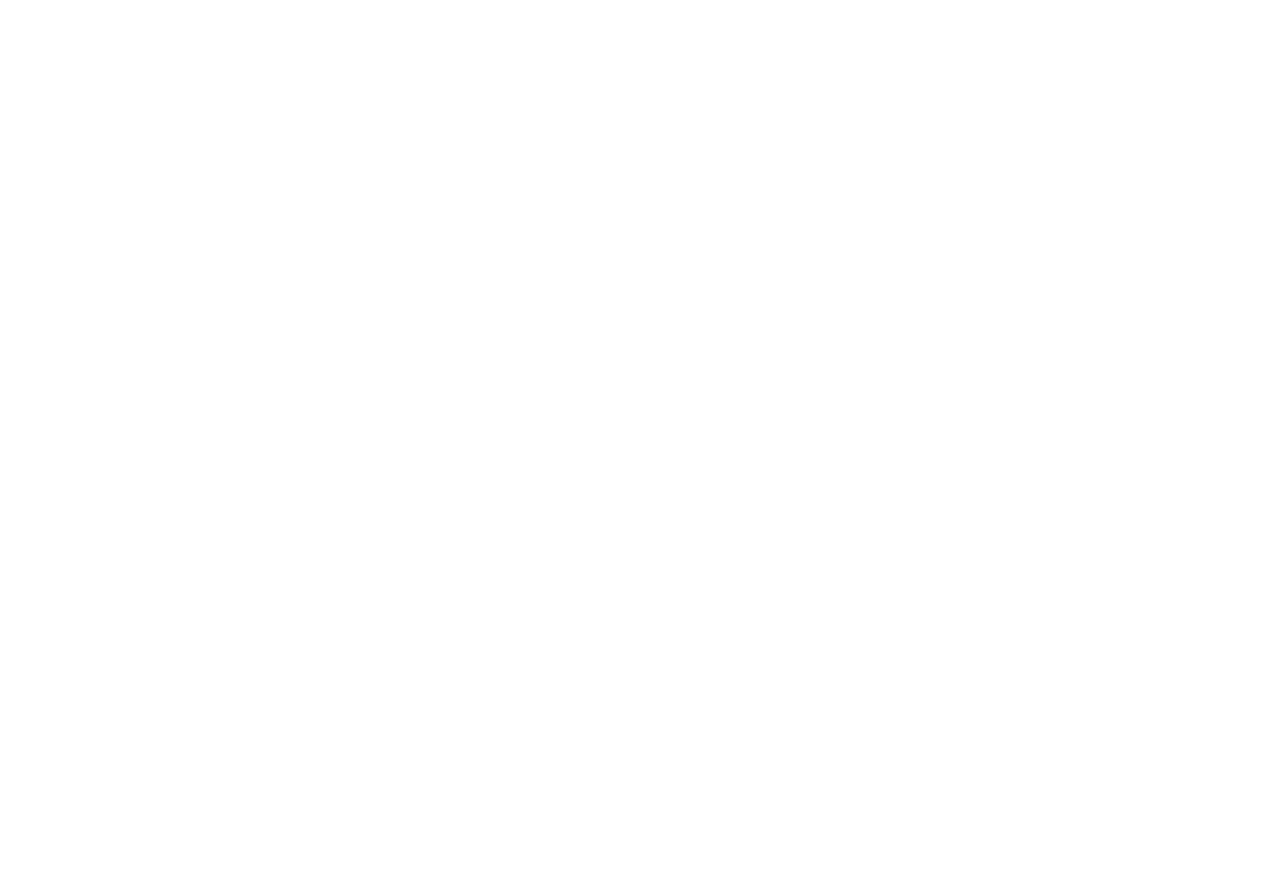Look at the image and give a detailed response to the following question: What is the recommended decoration for the Yule Circle?

The webpage suggests decorating the Yule Circle with evergreens, poinsettias, rosemary, holly, mistletoe, and ivy, and using tiny, living, decorated trees at the Quarters, with decorations relating to the appropriate Element.